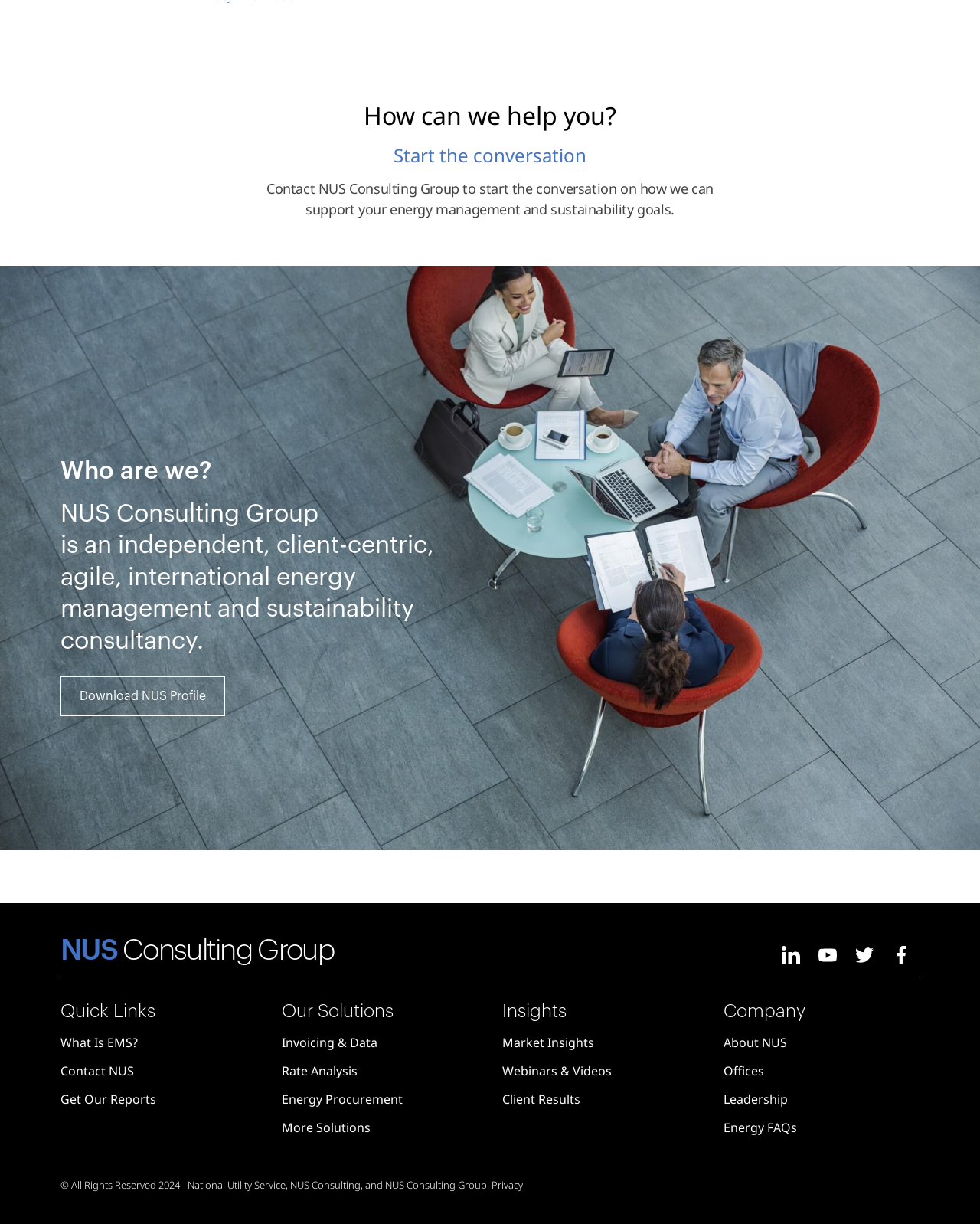Respond to the question below with a single word or phrase:
What is the copyright year?

2024